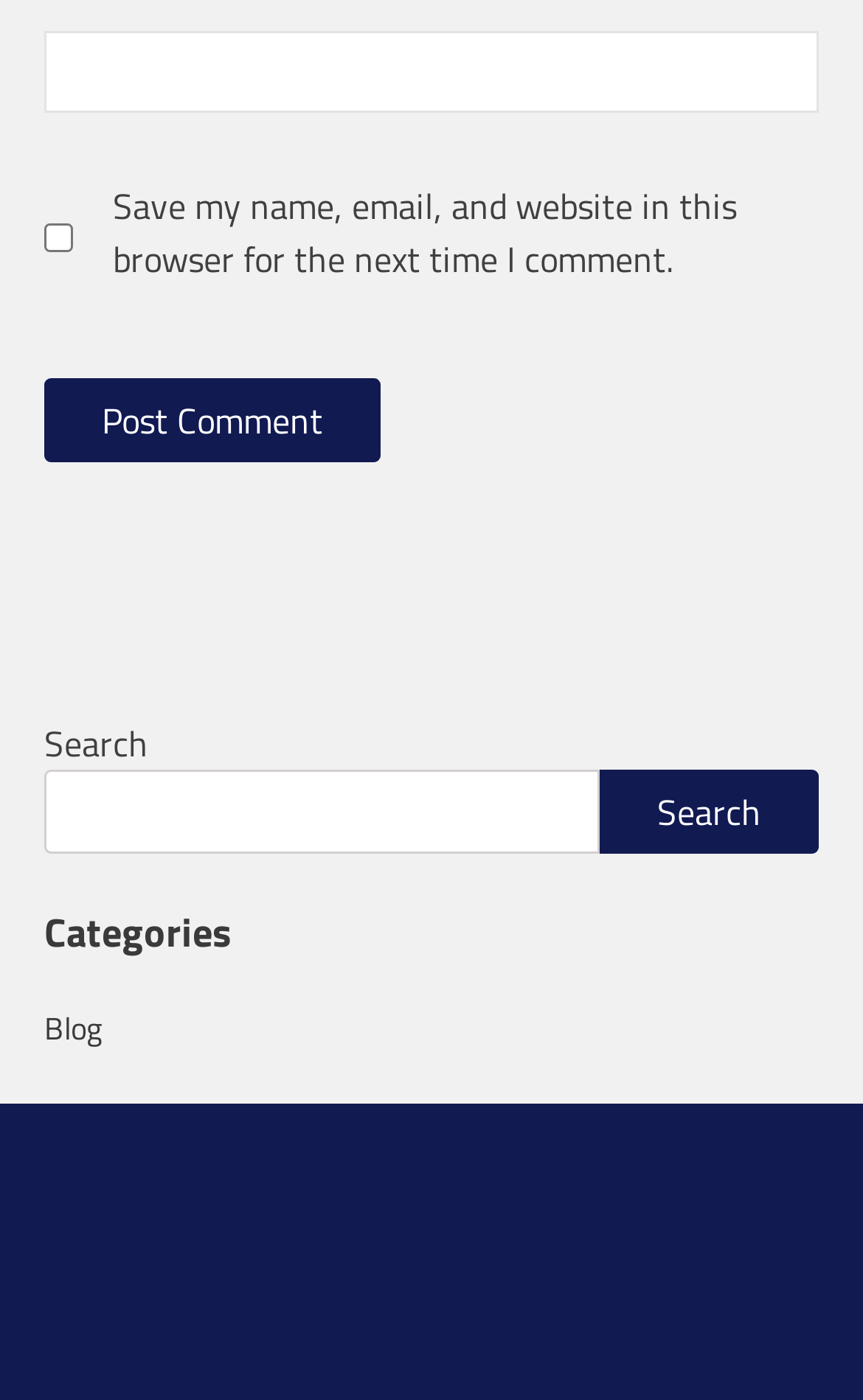Provide a short, one-word or phrase answer to the question below:
How many links are there in the category section?

1